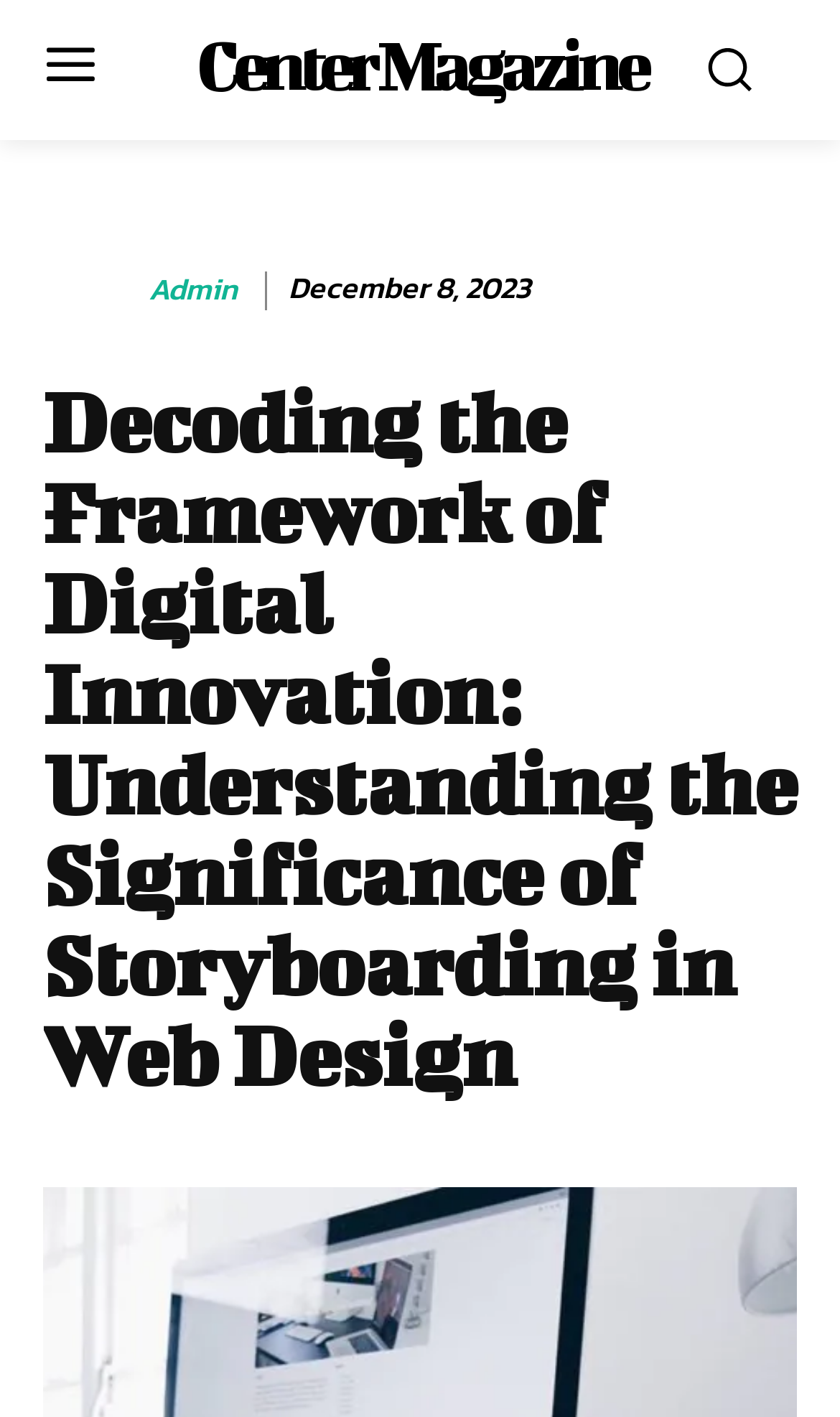What is the date of the latest article?
Refer to the image and respond with a one-word or short-phrase answer.

December 8, 2023